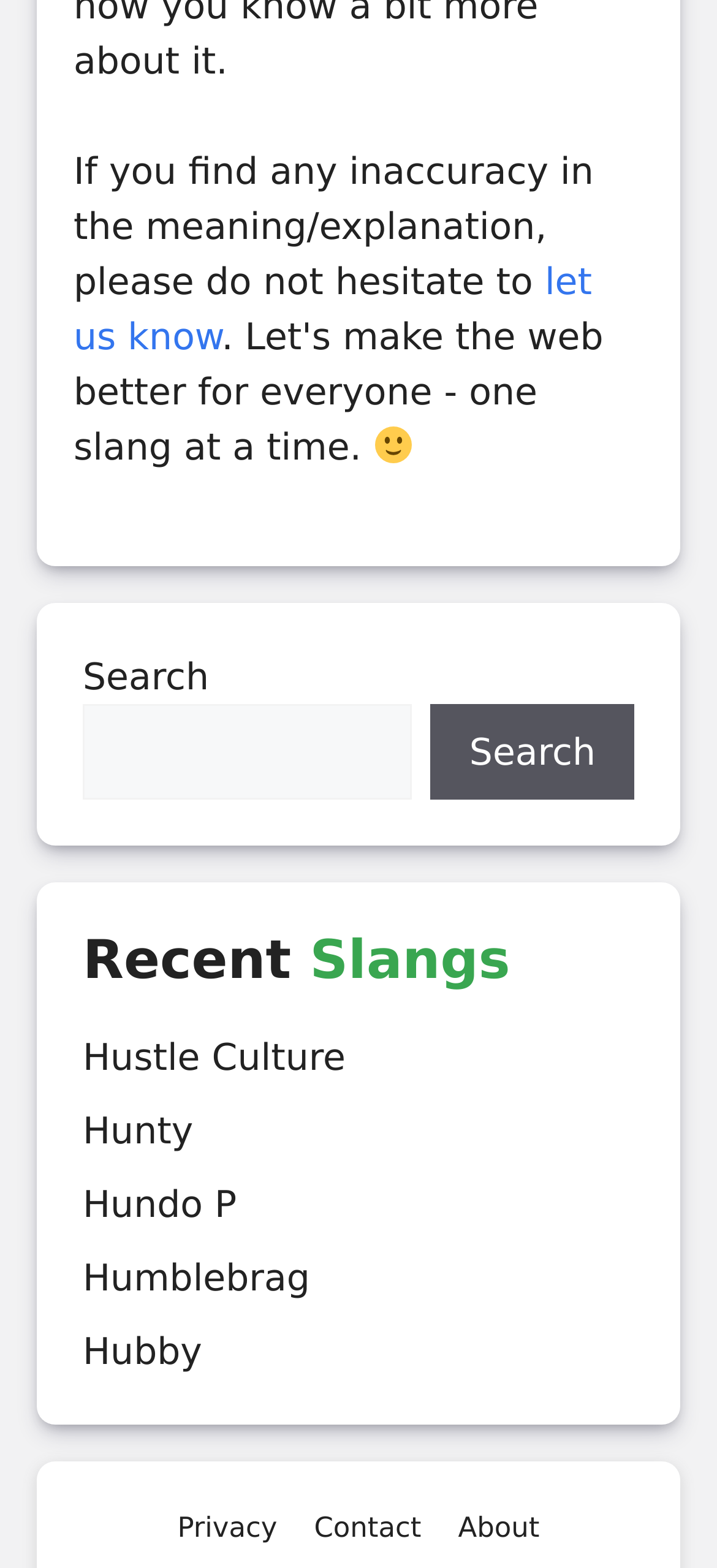Can you identify the bounding box coordinates of the clickable region needed to carry out this instruction: 'view recent slangs'? The coordinates should be four float numbers within the range of 0 to 1, stated as [left, top, right, bottom].

[0.115, 0.592, 0.885, 0.633]